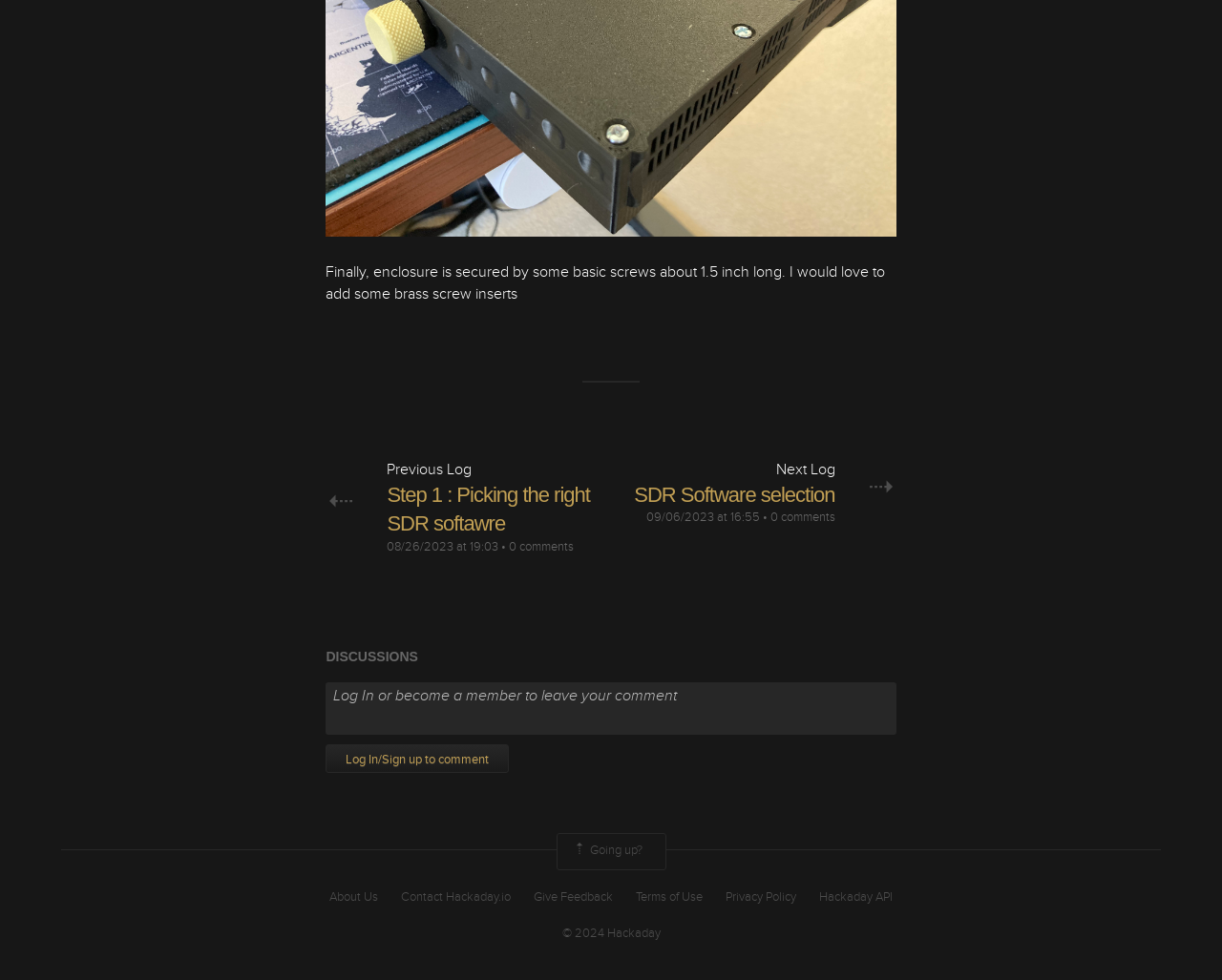Determine the bounding box coordinates for the region that must be clicked to execute the following instruction: "Click on the 'Going up?' link".

[0.455, 0.85, 0.545, 0.888]